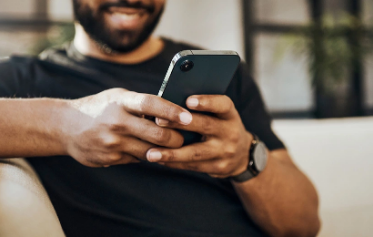Thoroughly describe everything you see in the image.

The image captures a close-up view of a person sitting comfortably on a couch, engaged in the use of a smartphone. The individual, whose smile suggests a pleasant interaction, holds the device with both hands, displaying a casual yet focused demeanor. The background features soft lighting and a hint of greenery, contributing to a relaxed atmosphere. This moment reflects the increasing integration of technology in daily life, possibly indicating the individual is either communicating, browsing for information, or engaging with social media.